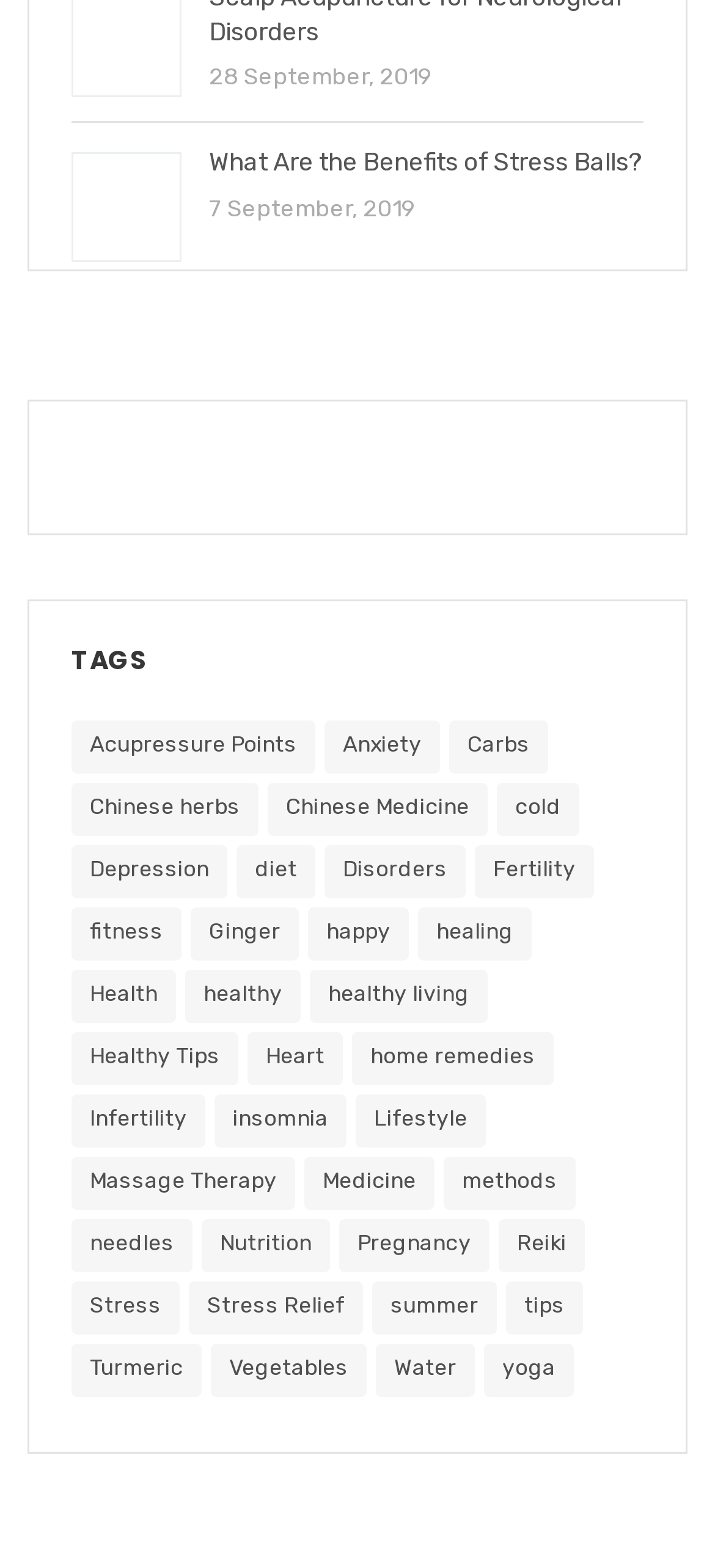Determine the bounding box coordinates of the section I need to click to execute the following instruction: "Click on the link 'What Are the Benefits of Stress Balls?'". Provide the coordinates as four float numbers between 0 and 1, i.e., [left, top, right, bottom].

[0.1, 0.092, 0.9, 0.114]